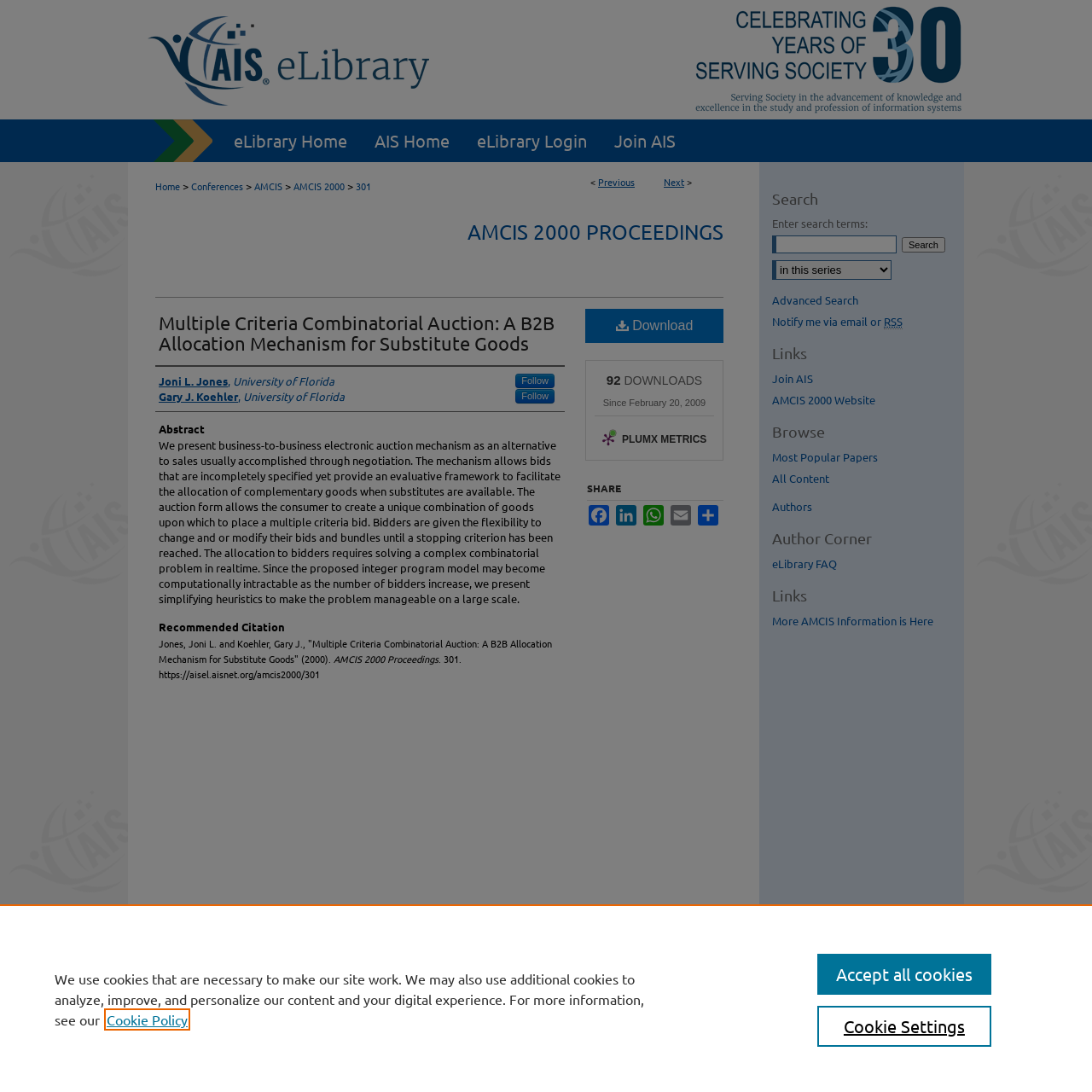Using the element description: "Most Popular Papers", determine the bounding box coordinates for the specified UI element. The coordinates should be four float numbers between 0 and 1, [left, top, right, bottom].

[0.707, 0.412, 0.883, 0.425]